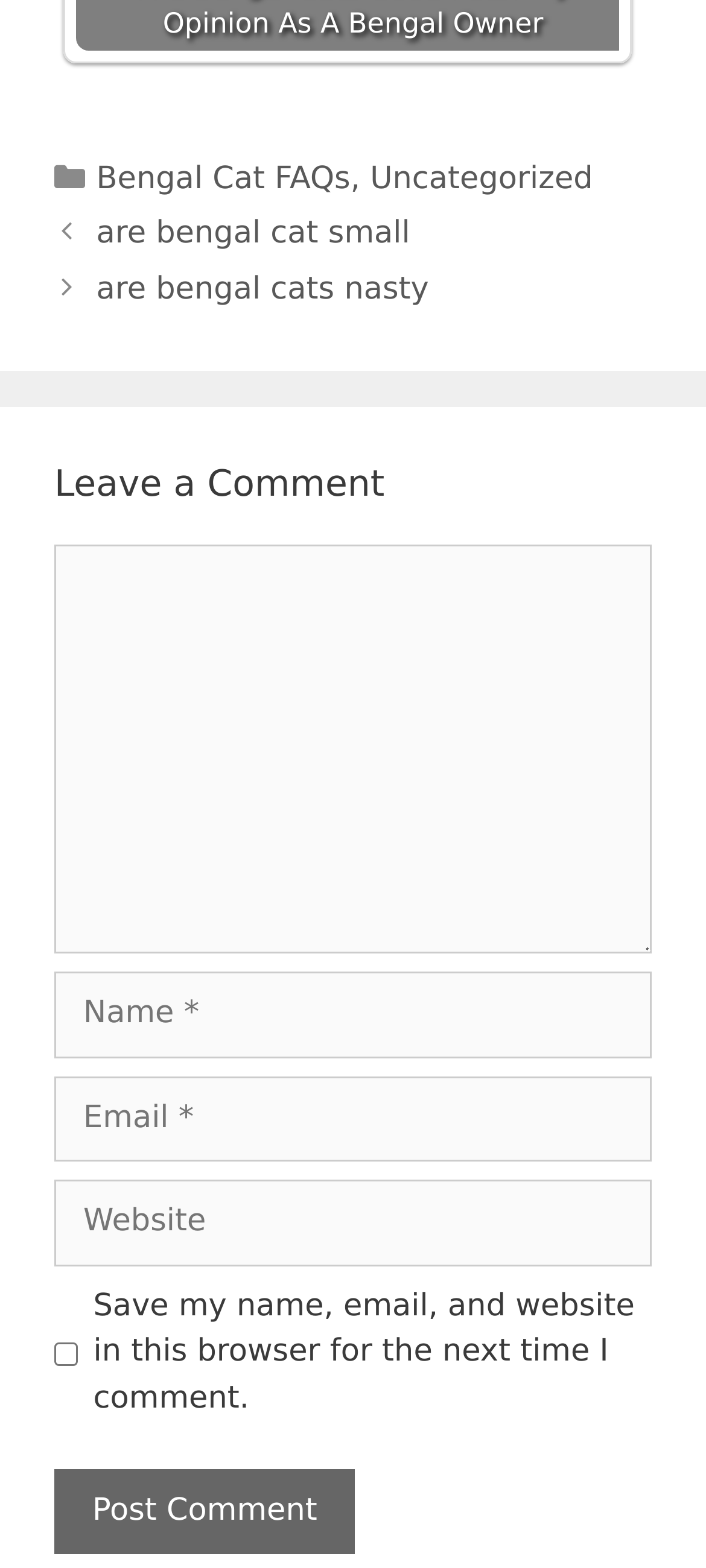Locate the bounding box of the UI element based on this description: "parent_node: Comment name="email" placeholder="Email *"". Provide four float numbers between 0 and 1 as [left, top, right, bottom].

[0.077, 0.686, 0.923, 0.741]